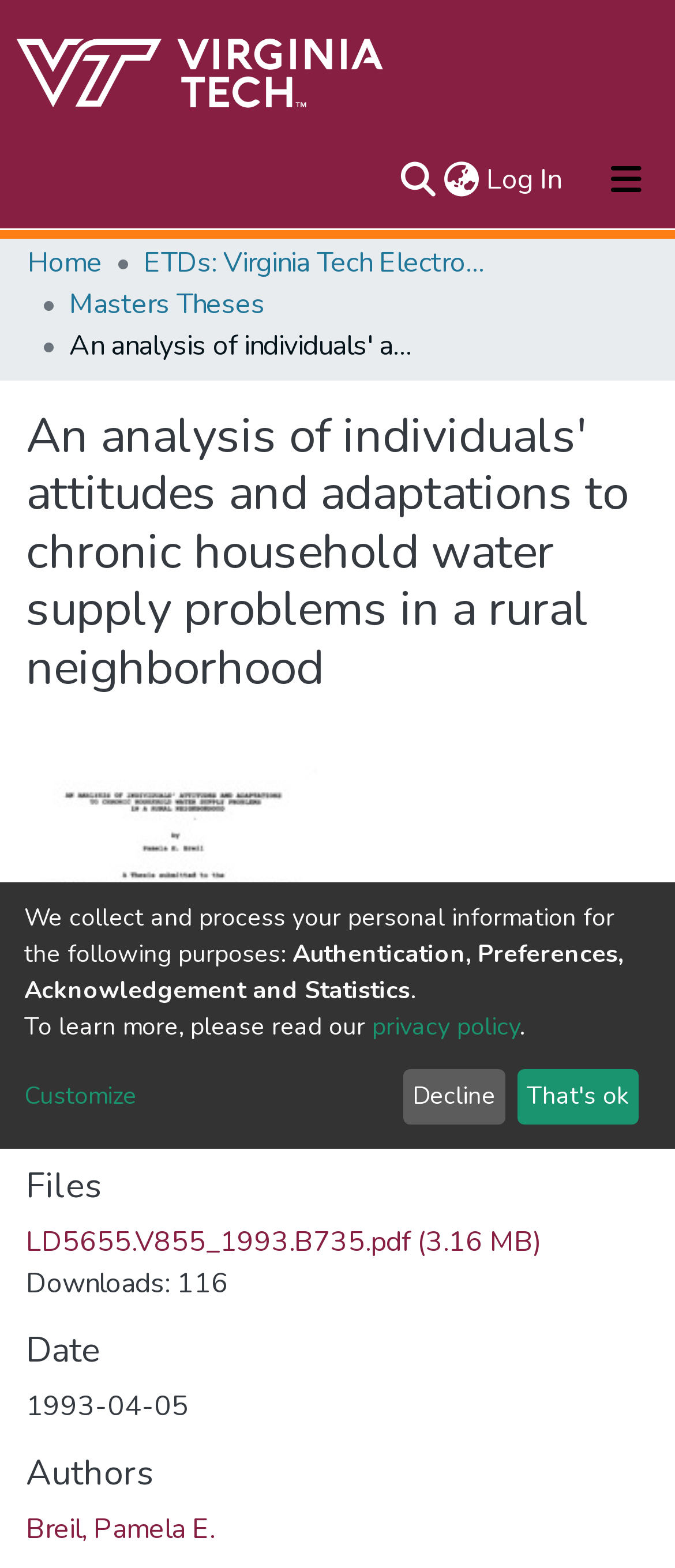Please identify the bounding box coordinates of the element that needs to be clicked to perform the following instruction: "View About page".

[0.041, 0.147, 0.959, 0.191]